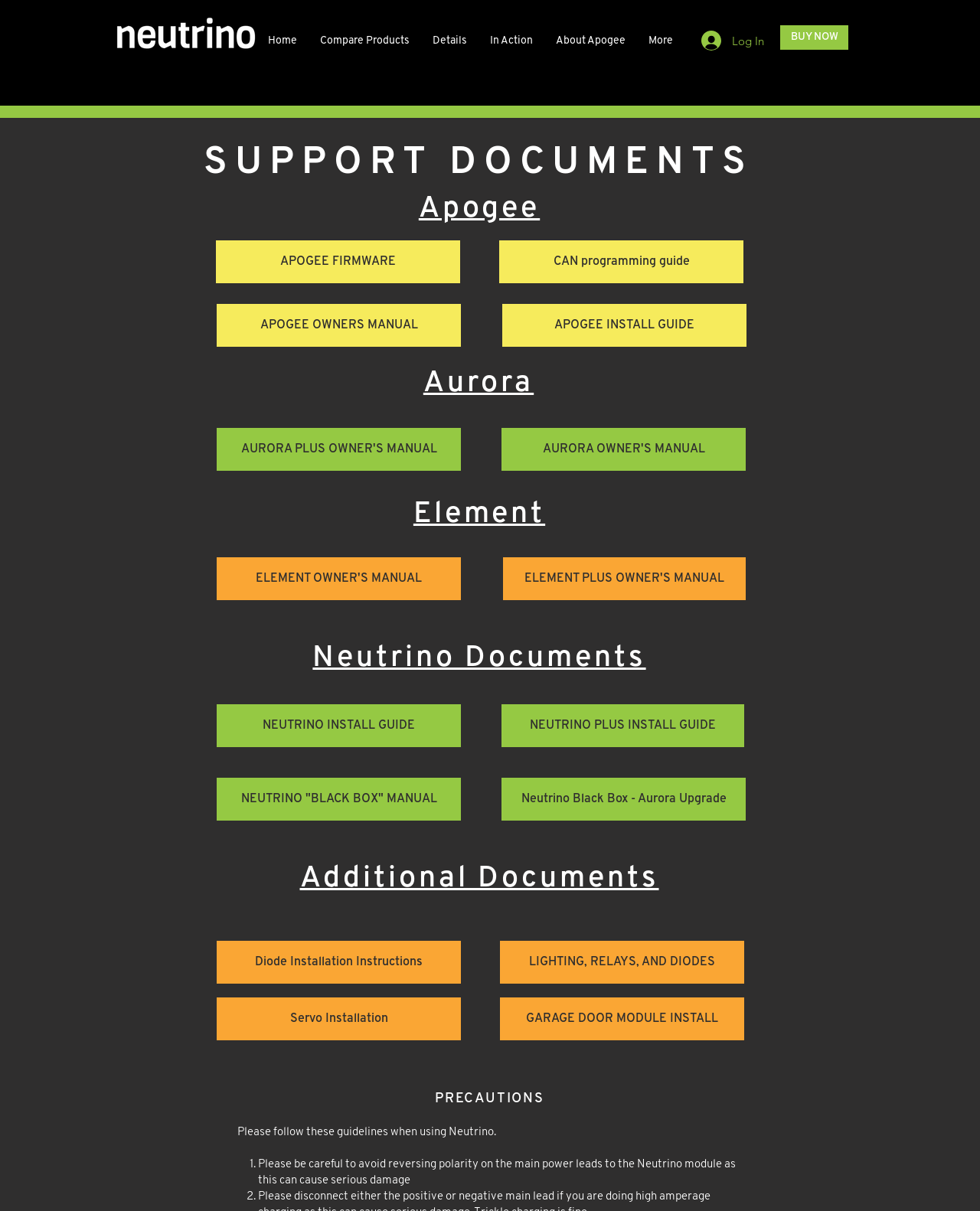Determine the bounding box coordinates for the element that should be clicked to follow this instruction: "Click on the 'BUY NOW' link". The coordinates should be given as four float numbers between 0 and 1, in the format [left, top, right, bottom].

[0.796, 0.021, 0.866, 0.041]